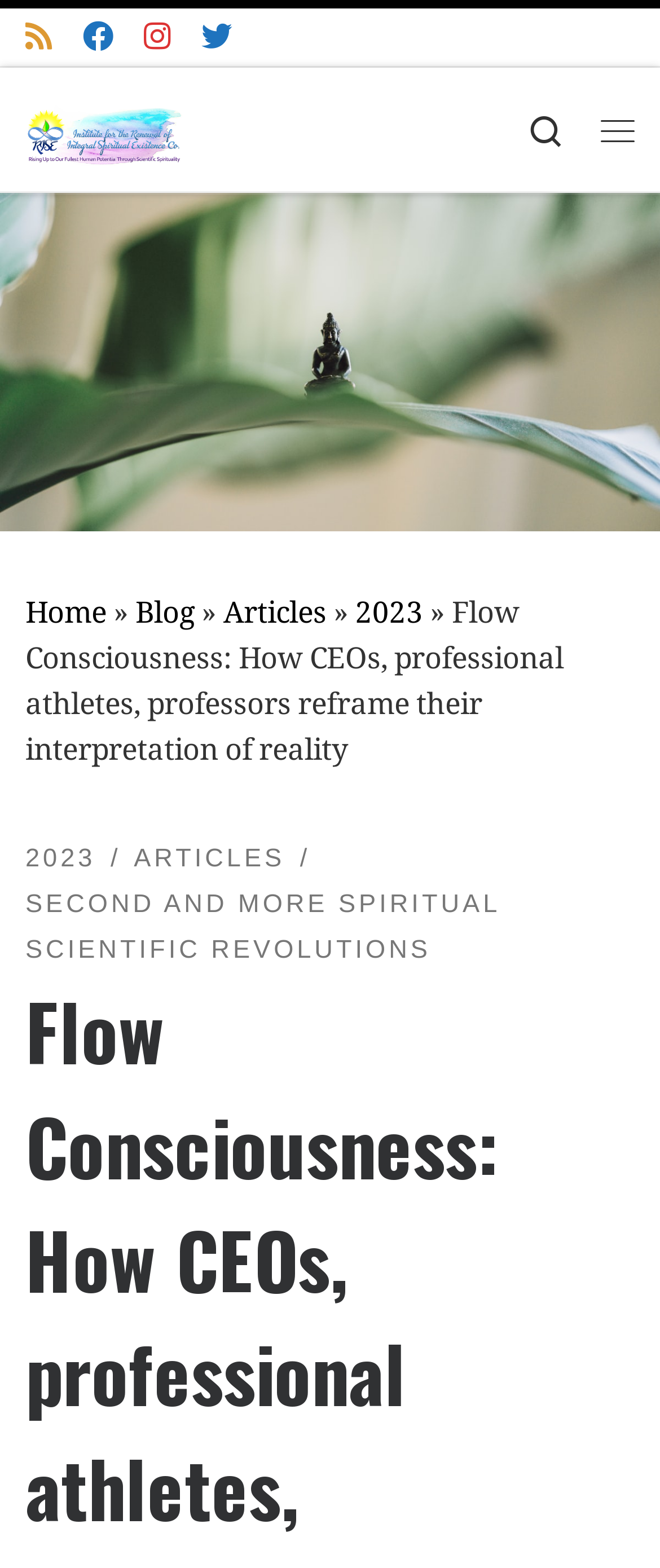Locate the bounding box coordinates of the area you need to click to fulfill this instruction: 'Subscribe to rss feed'. The coordinates must be in the form of four float numbers ranging from 0 to 1: [left, top, right, bottom].

[0.038, 0.009, 0.079, 0.039]